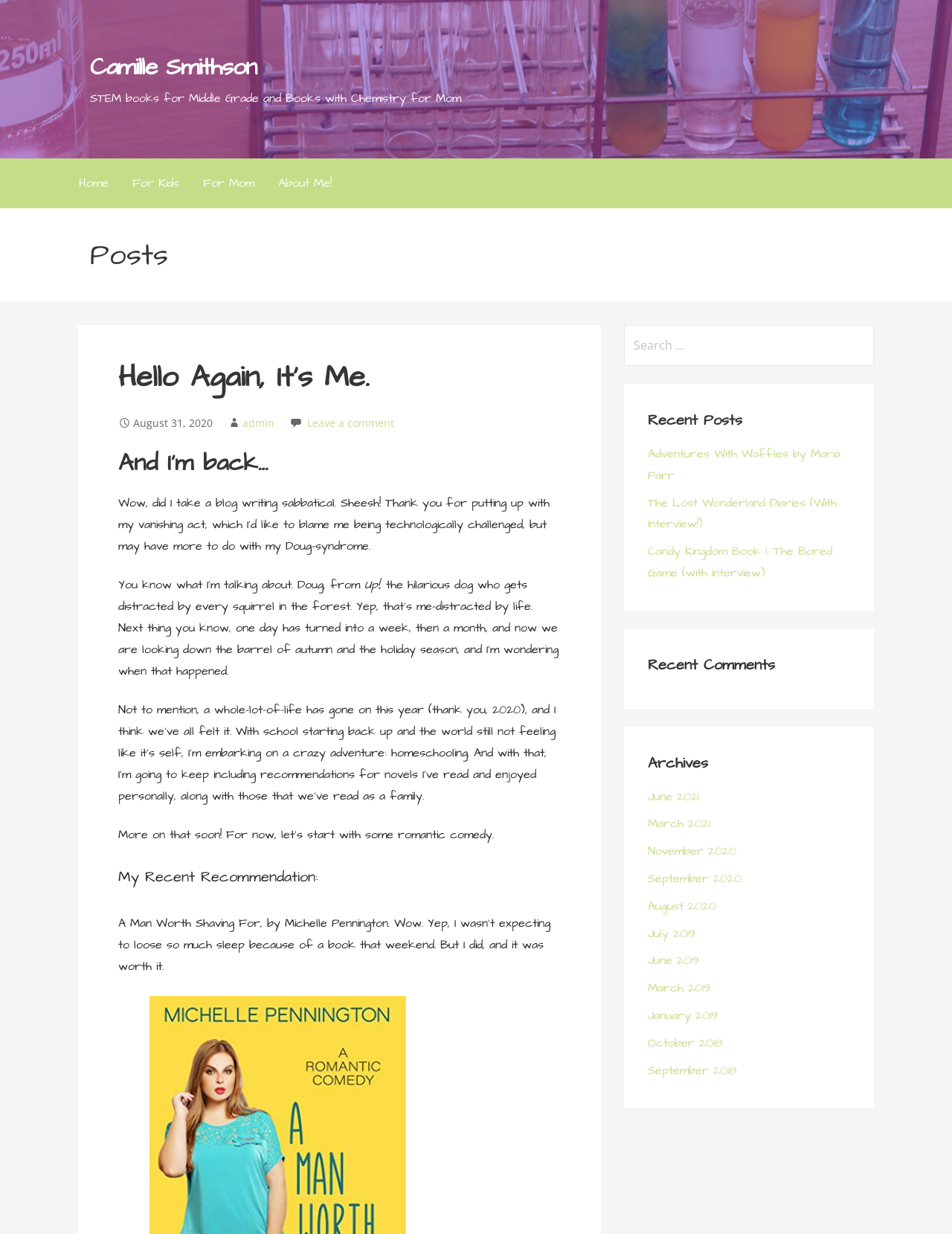What is the title of the recent post?
Please provide a comprehensive and detailed answer to the question.

The recent post is mentioned in the text 'My Recent Recommendation: A Man Worth Shaving For, by Michelle Pennington.' This suggests that the title of the recent post is 'A Man Worth Shaving For'.